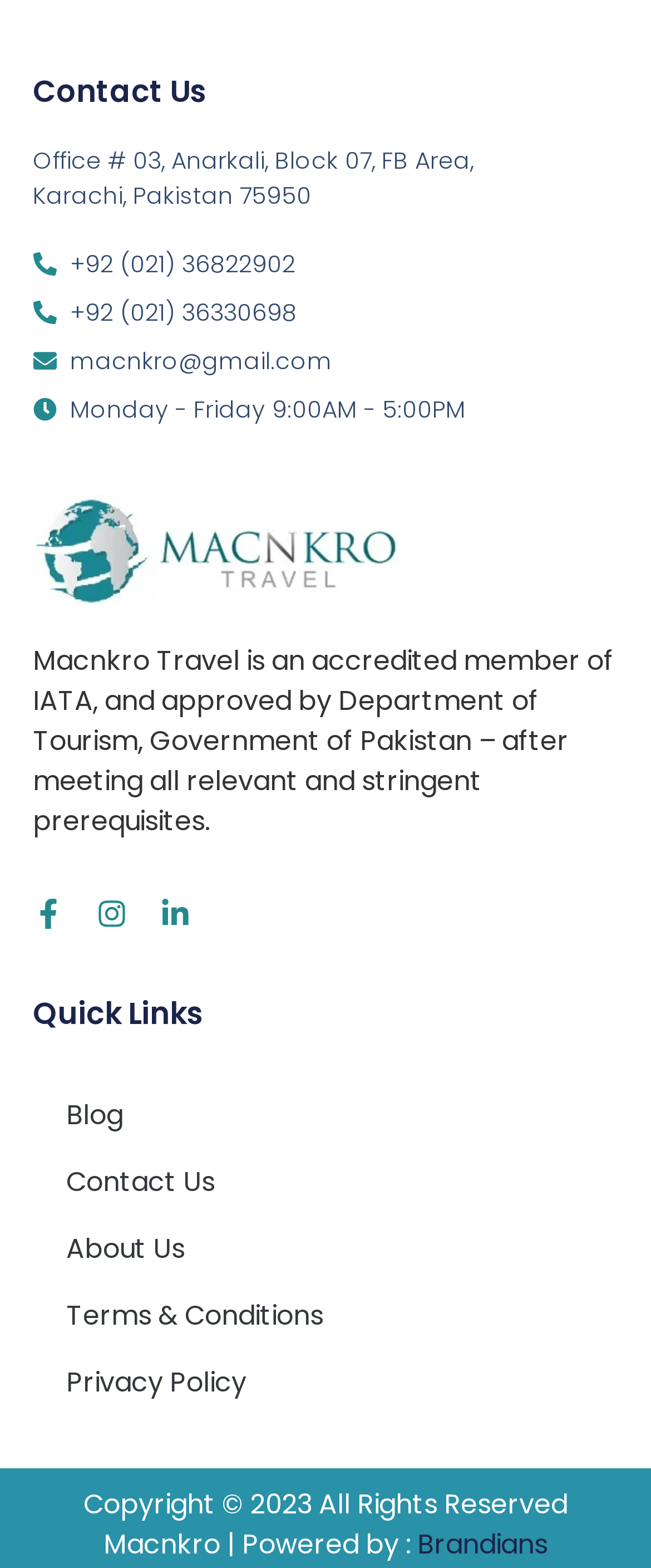Pinpoint the bounding box coordinates of the clickable area necessary to execute the following instruction: "Check office address". The coordinates should be given as four float numbers between 0 and 1, namely [left, top, right, bottom].

[0.05, 0.091, 0.727, 0.113]